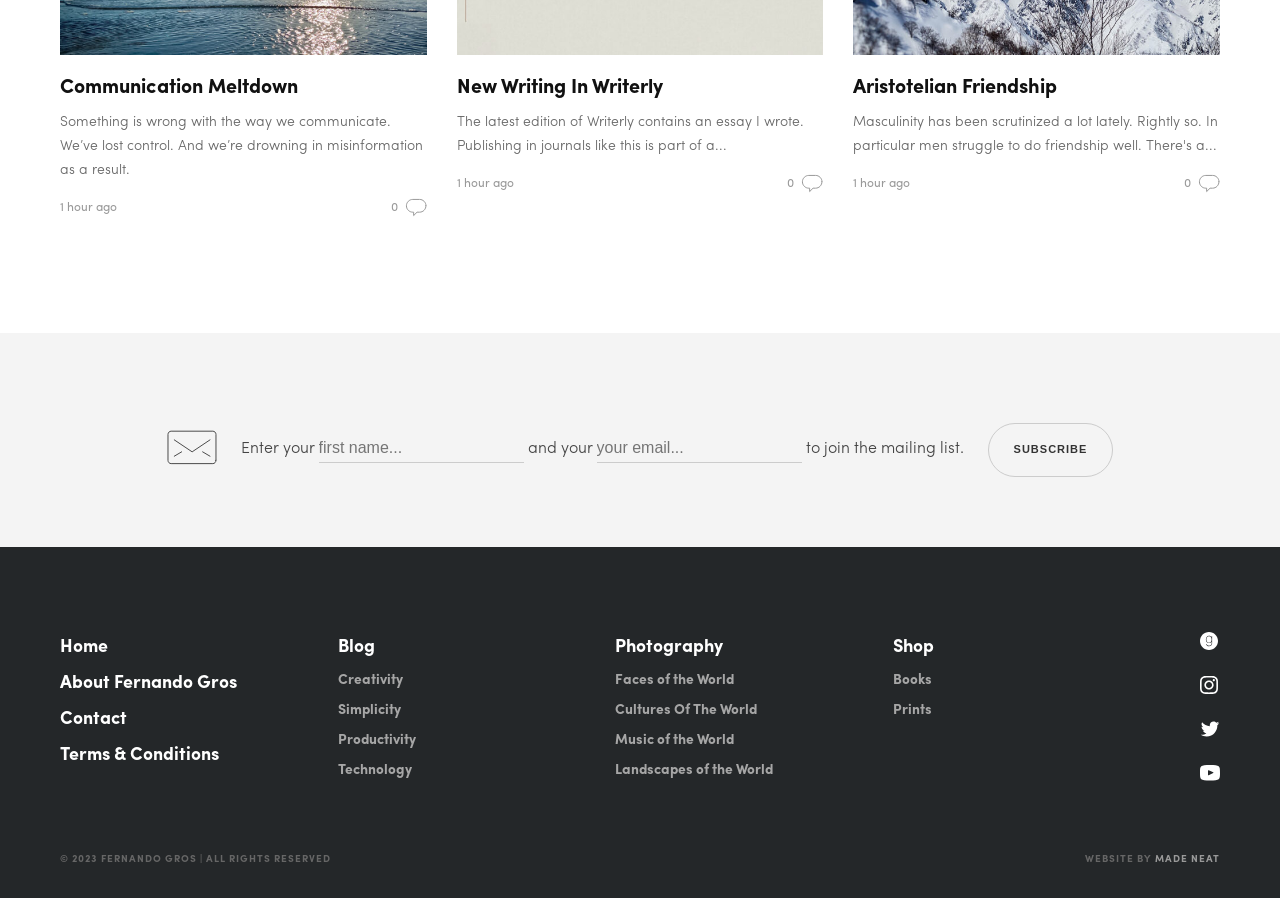Please specify the bounding box coordinates of the clickable region to carry out the following instruction: "Read the article 'Communication Meltdown'". The coordinates should be four float numbers between 0 and 1, in the format [left, top, right, bottom].

[0.047, 0.078, 0.333, 0.111]